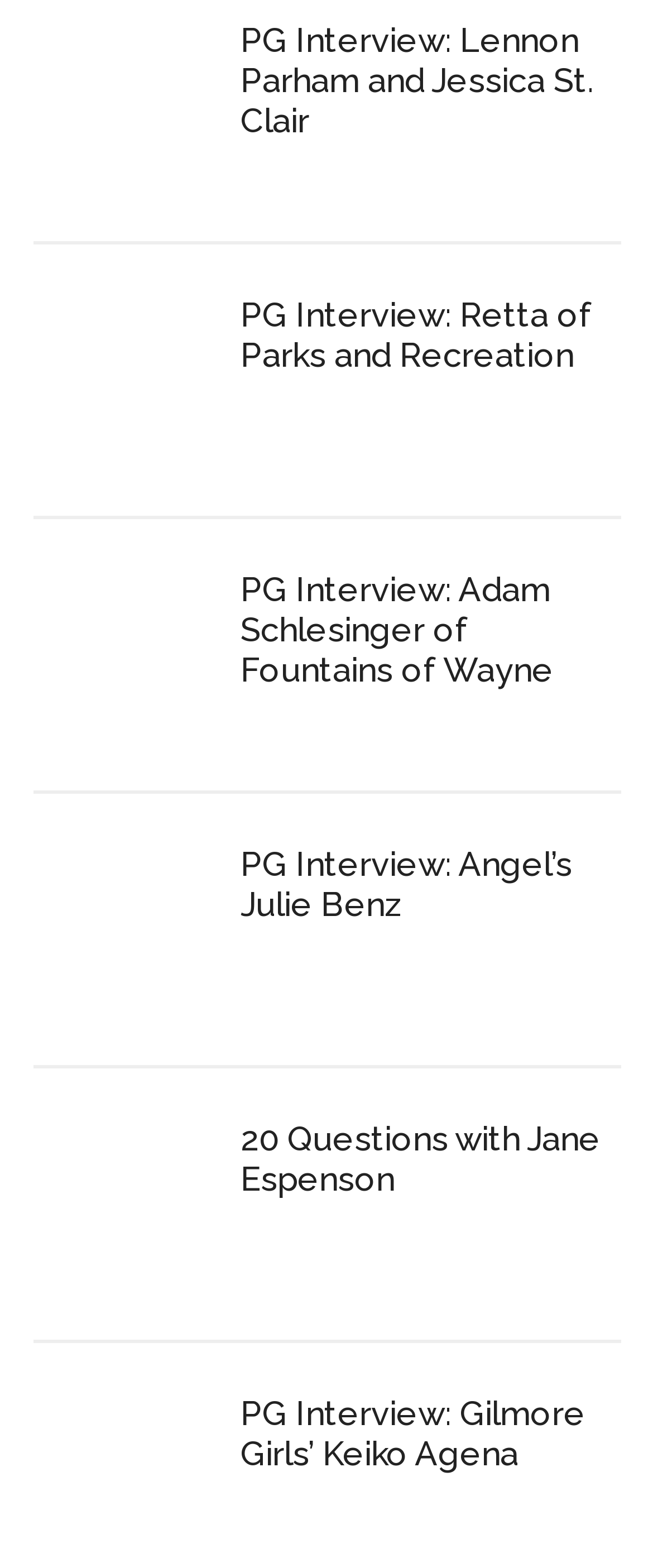Could you determine the bounding box coordinates of the clickable element to complete the instruction: "Read the interview with Lennon Parham and Jessica St. Clair"? Provide the coordinates as four float numbers between 0 and 1, i.e., [left, top, right, bottom].

[0.368, 0.012, 0.909, 0.089]